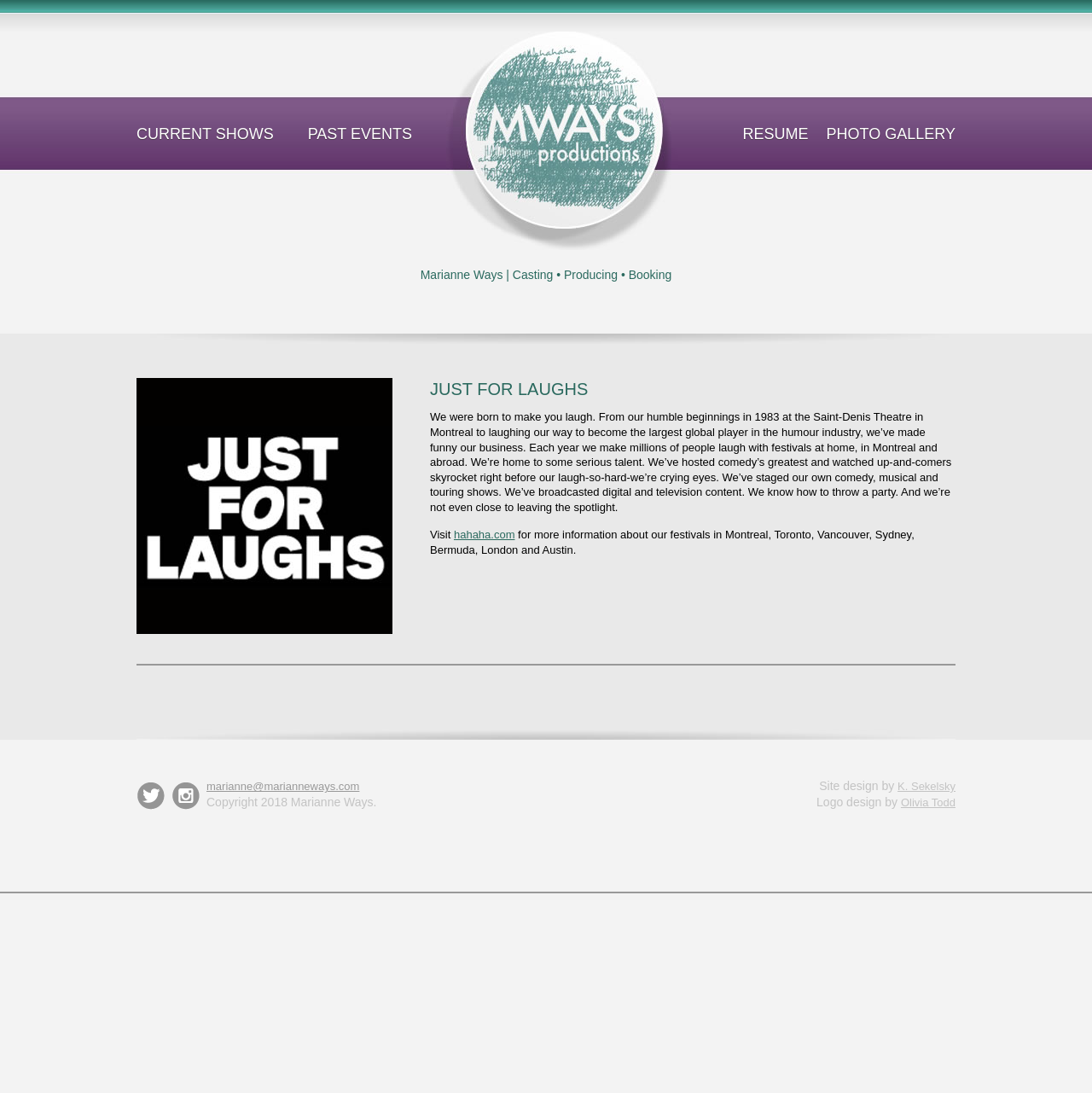Find and provide the bounding box coordinates for the UI element described with: "Current Shows".

[0.125, 0.115, 0.251, 0.13]